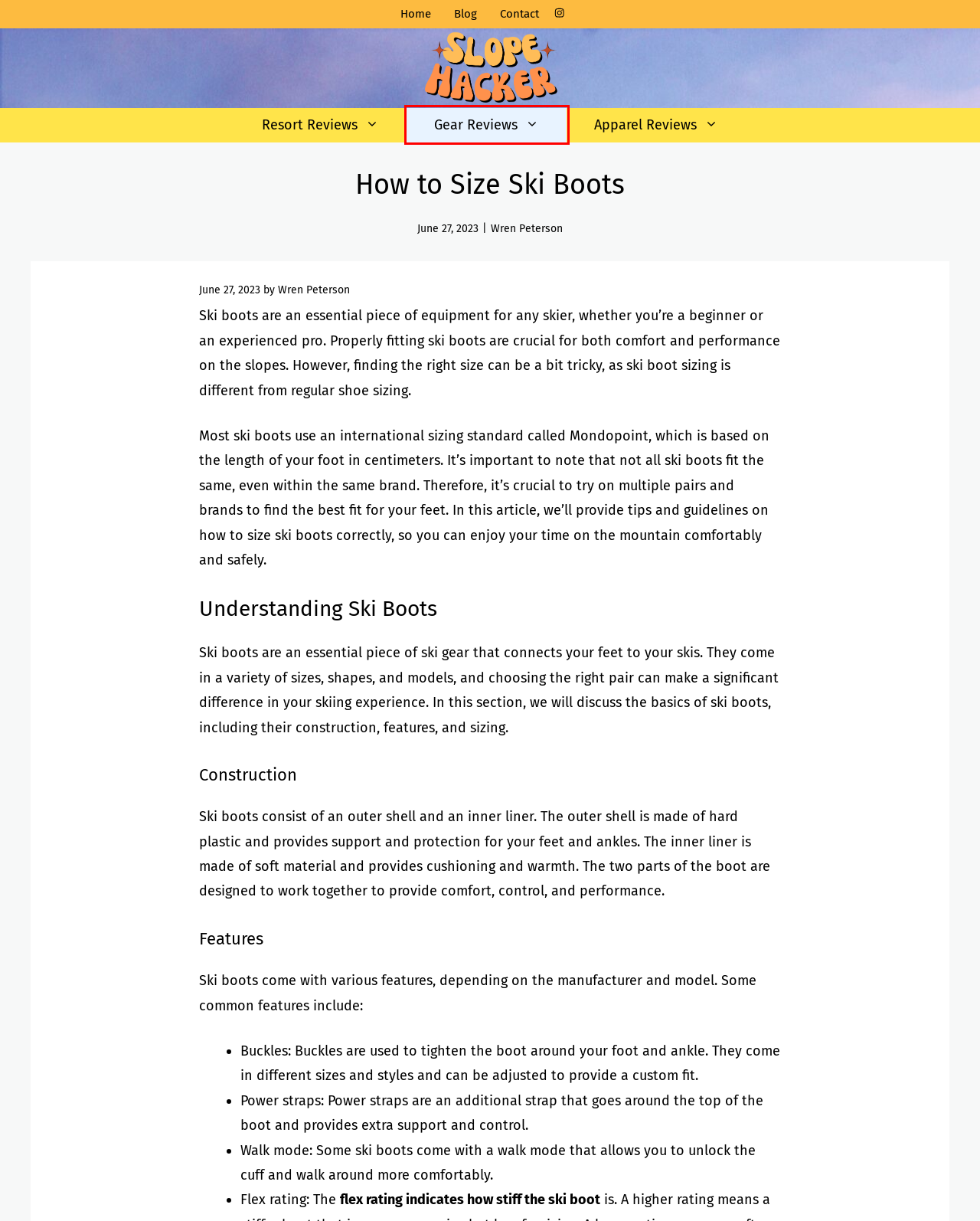Review the screenshot of a webpage that includes a red bounding box. Choose the most suitable webpage description that matches the new webpage after clicking the element within the red bounding box. Here are the candidates:
A. What is Ski Boot Flex - Slopehacker
B. Home - Slopehacker
C. Resort Reviews - Slopehacker
D. Apparel Reviews - Slopehacker
E. Wren Peterson - Slopehacker
F. Blog - Slopehacker
G. Contact - Slopehacker
H. Gear Reviews - Slopehacker

H